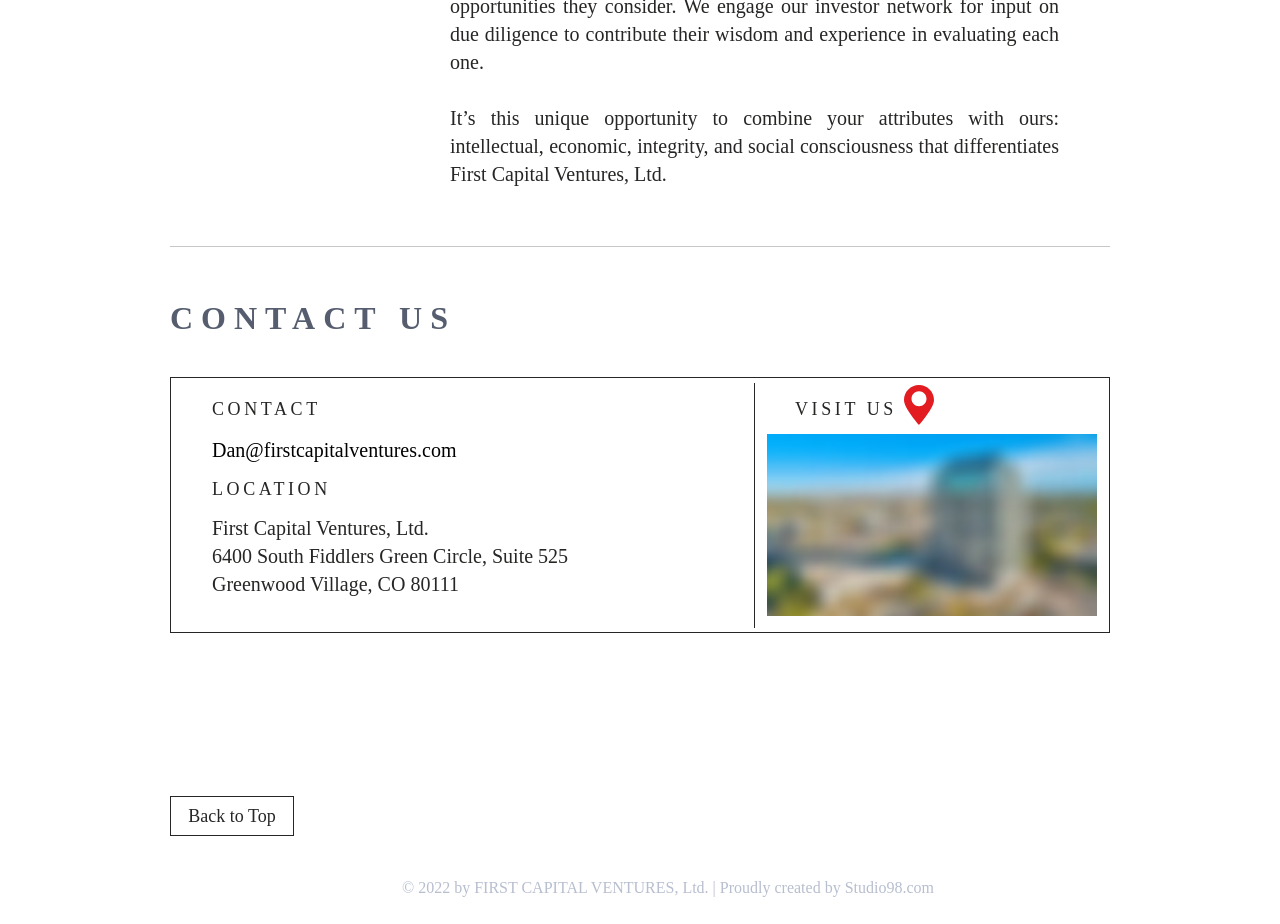What is the copyright year?
Please use the image to provide an in-depth answer to the question.

The copyright year can be found in the static text element with the bounding box coordinates [0.314, 0.952, 0.562, 0.97]. It is mentioned as '© 2022 by FIRST CAPITAL VENTURES, Ltd.'.